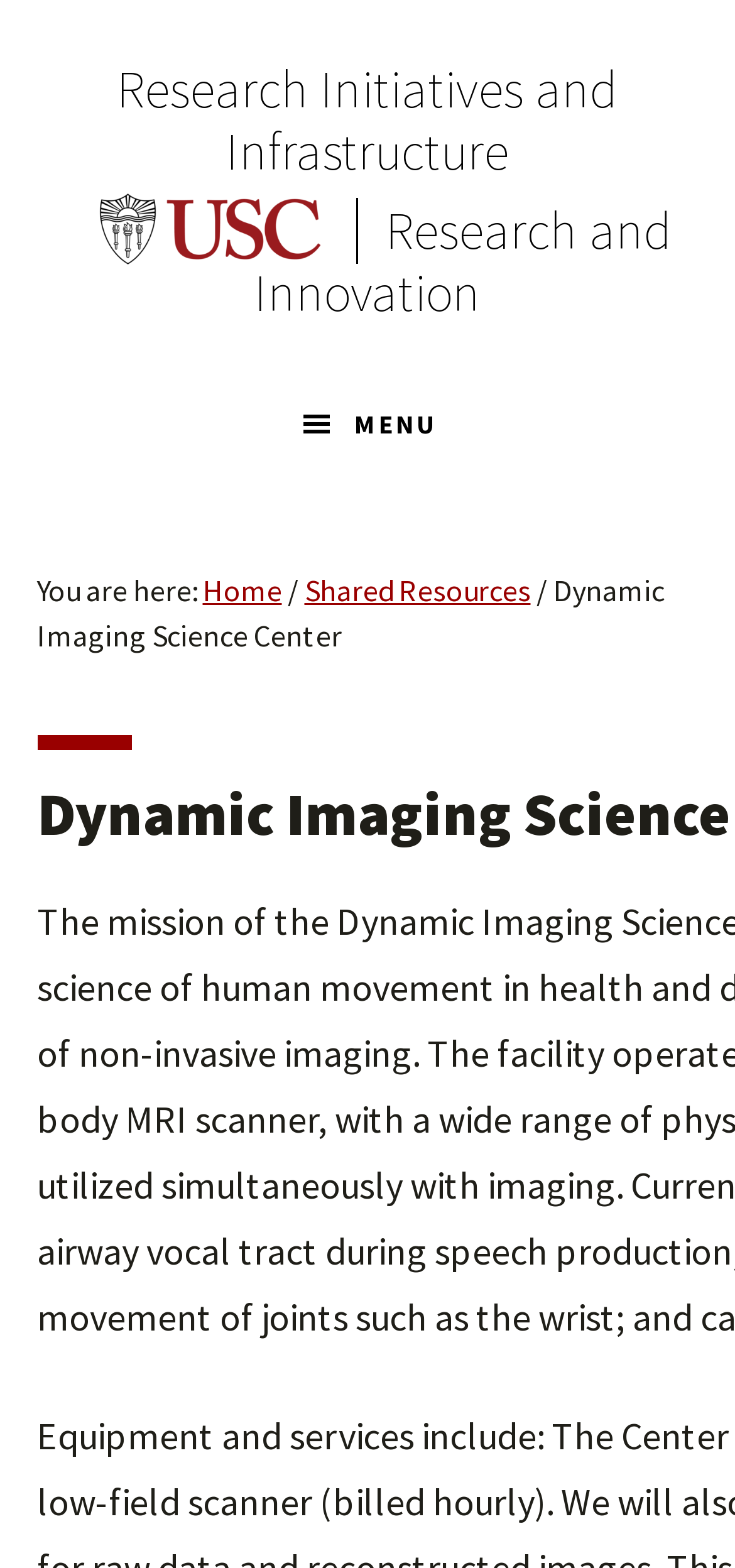Using the webpage screenshot and the element description alt="search", determine the bounding box coordinates. Specify the coordinates in the format (top-left x, top-left y, bottom-right x, bottom-right y) with values ranging from 0 to 1.

None